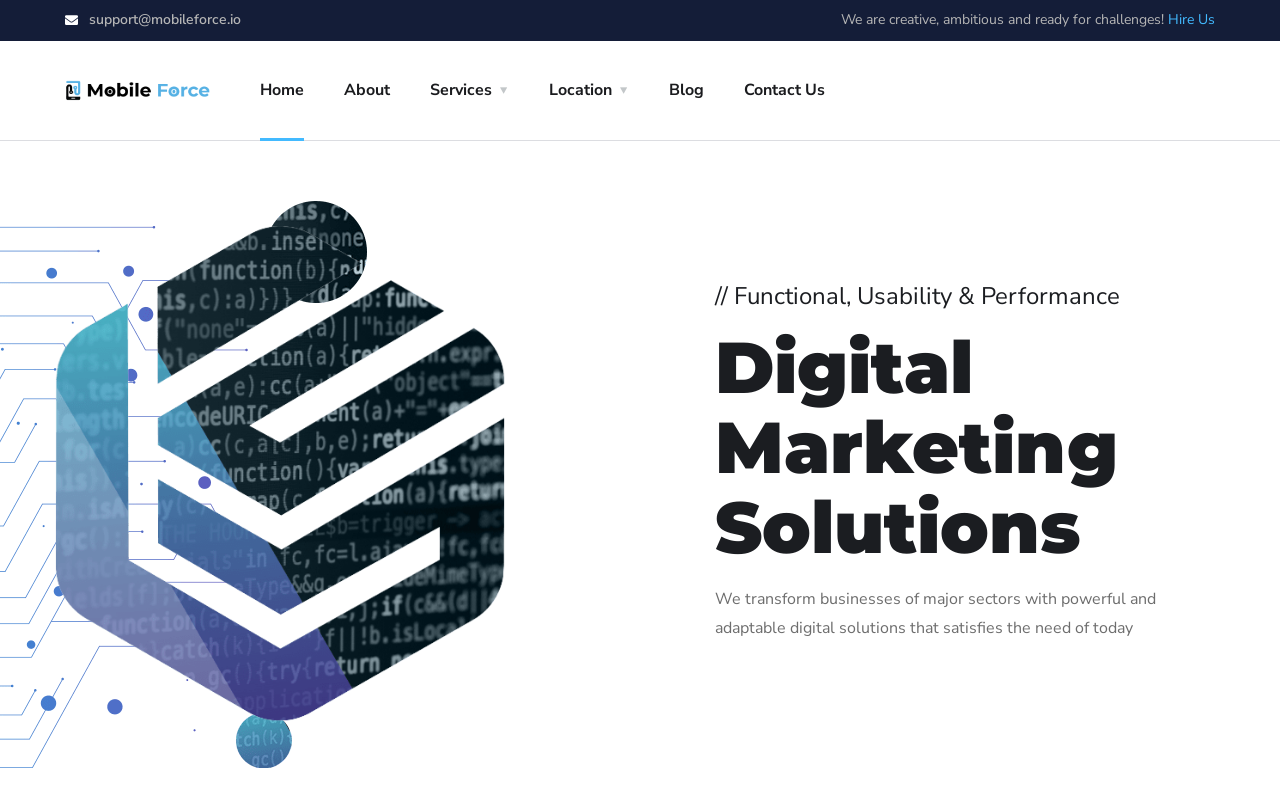What is the company's slogan?
Please provide a detailed and comprehensive answer to the question.

I found the slogan by looking at the StaticText element with the text 'We are creative, ambitious and ready for challenges!' at the top of the page.